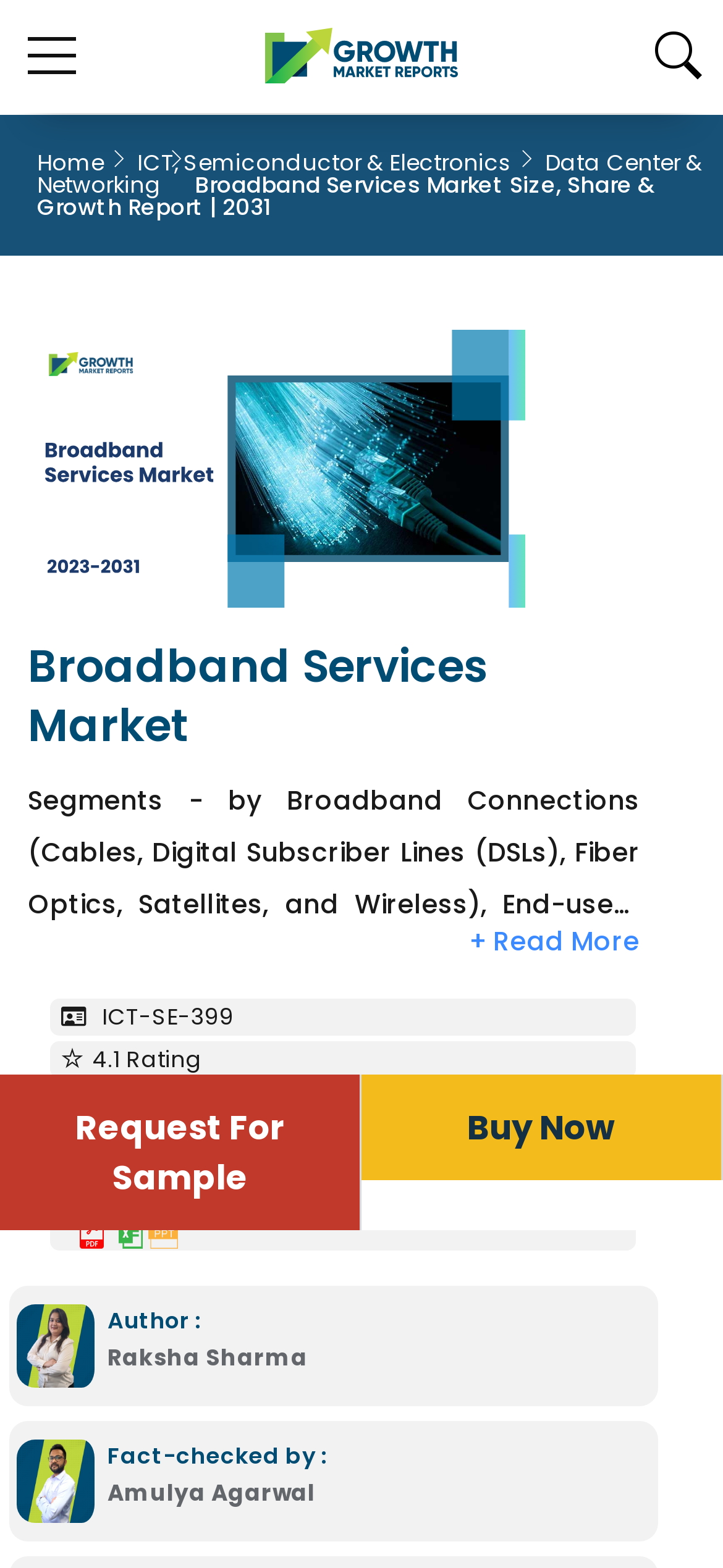How many pages does the report have?
Answer the question with a detailed and thorough explanation.

I found the answer by looking at the StaticText element with the text '179 Pages' which is located near the bottom of the webpage, indicating that it is a detail about the report.